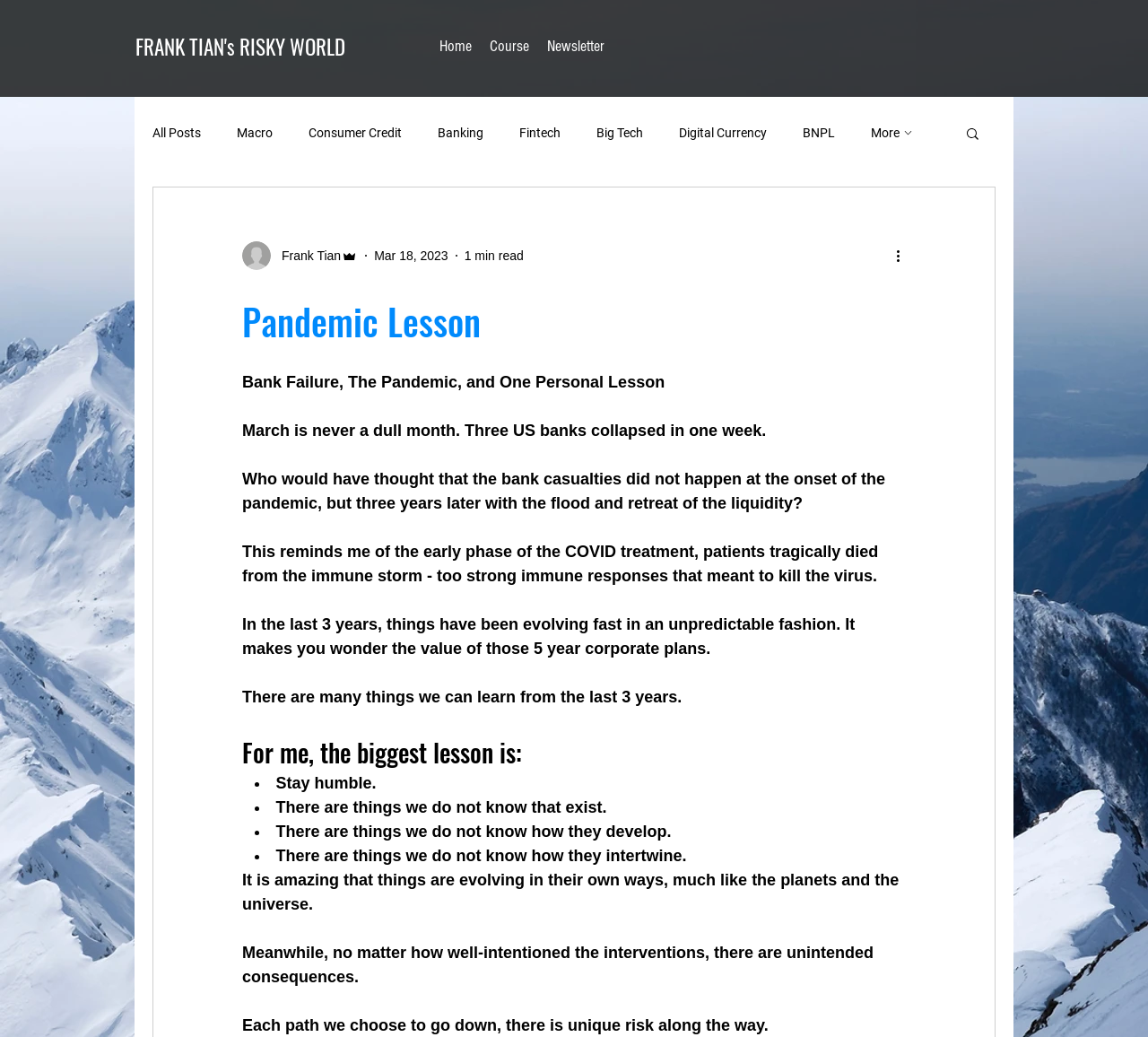What is the estimated reading time of the article?
Refer to the screenshot and respond with a concise word or phrase.

1 min